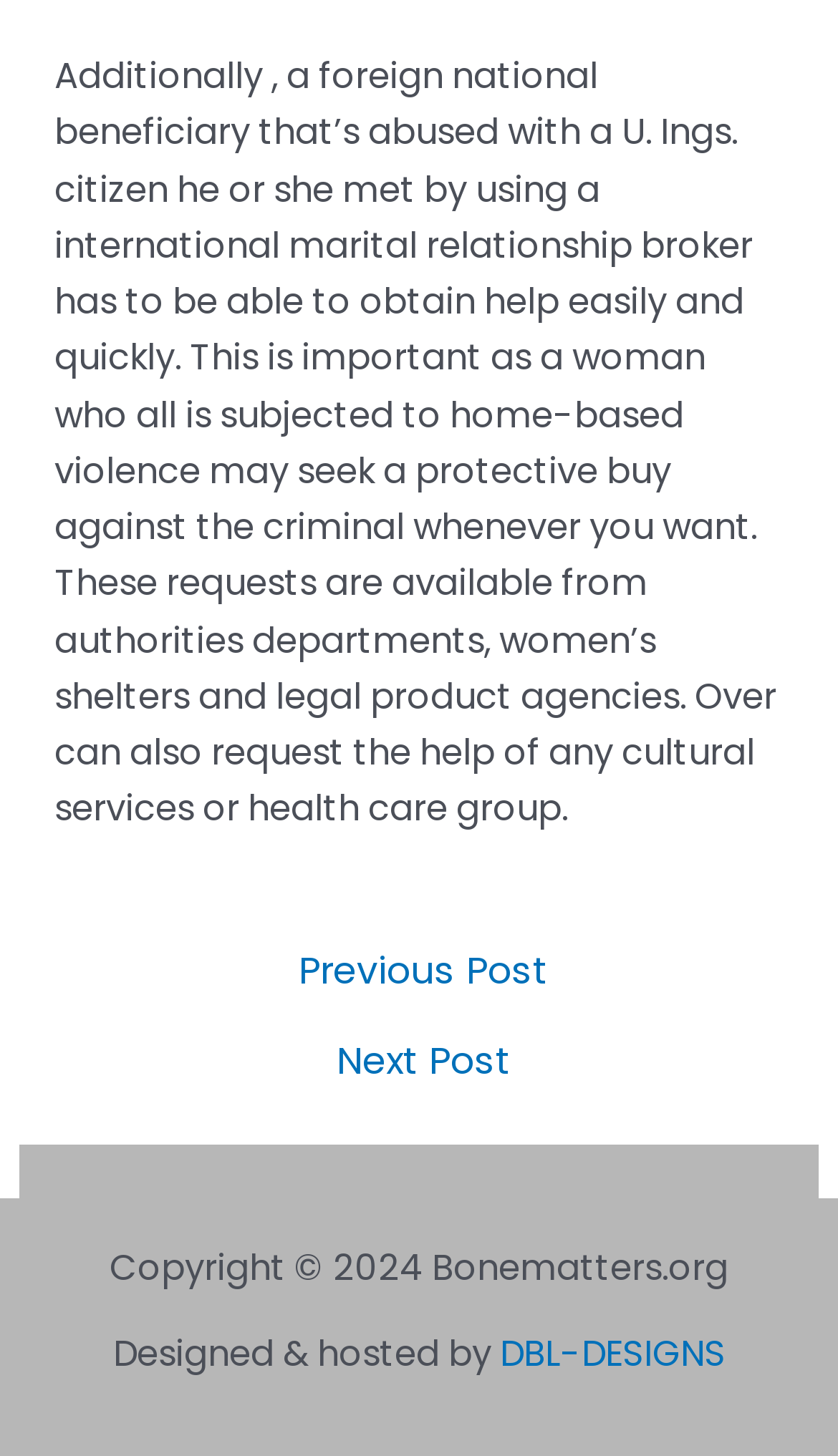Who designed and hosted the website?
Using the visual information, reply with a single word or short phrase.

DBL-DESIGNS